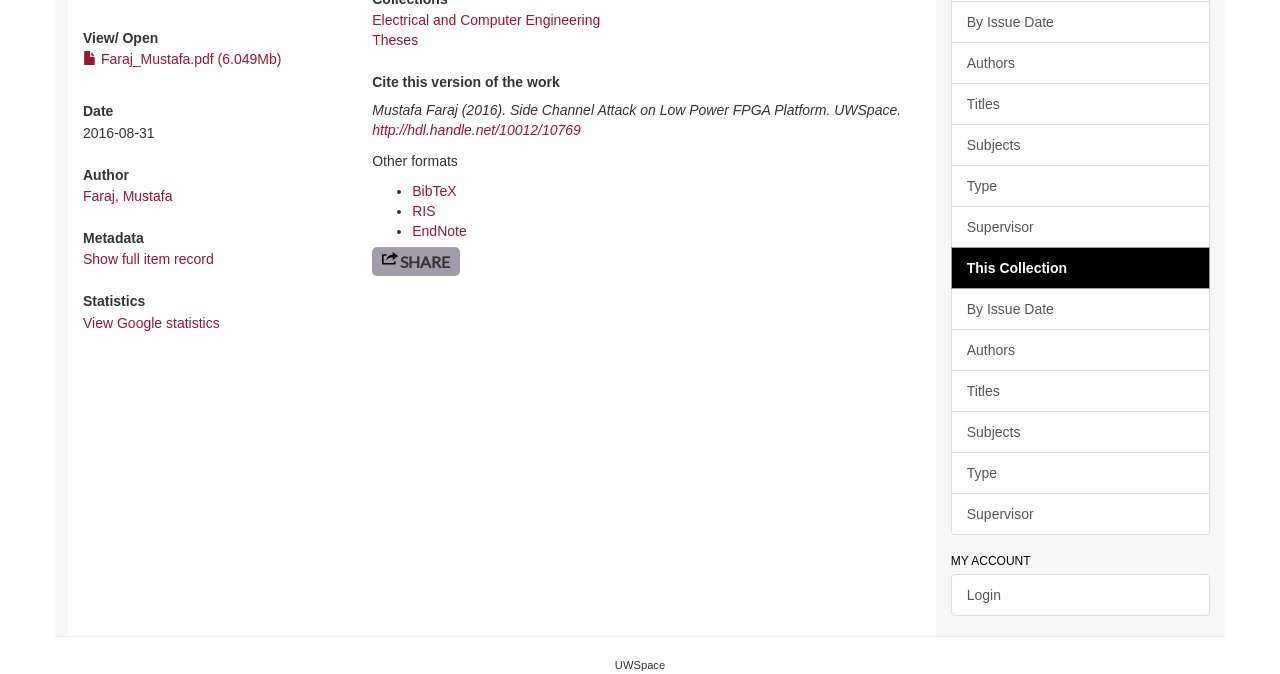From the webpage screenshot, identify the region described by Supervisor. Provide the bounding box coordinates as (top-left x, top-left y, bottom-right x, bottom-right y), with each value being a floating point number between 0 and 1.

[0.743, 0.306, 0.945, 0.368]